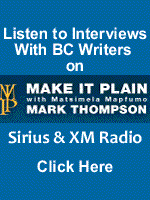What is the name of the radio segment?
Using the image, answer in one word or phrase.

Make It Plain